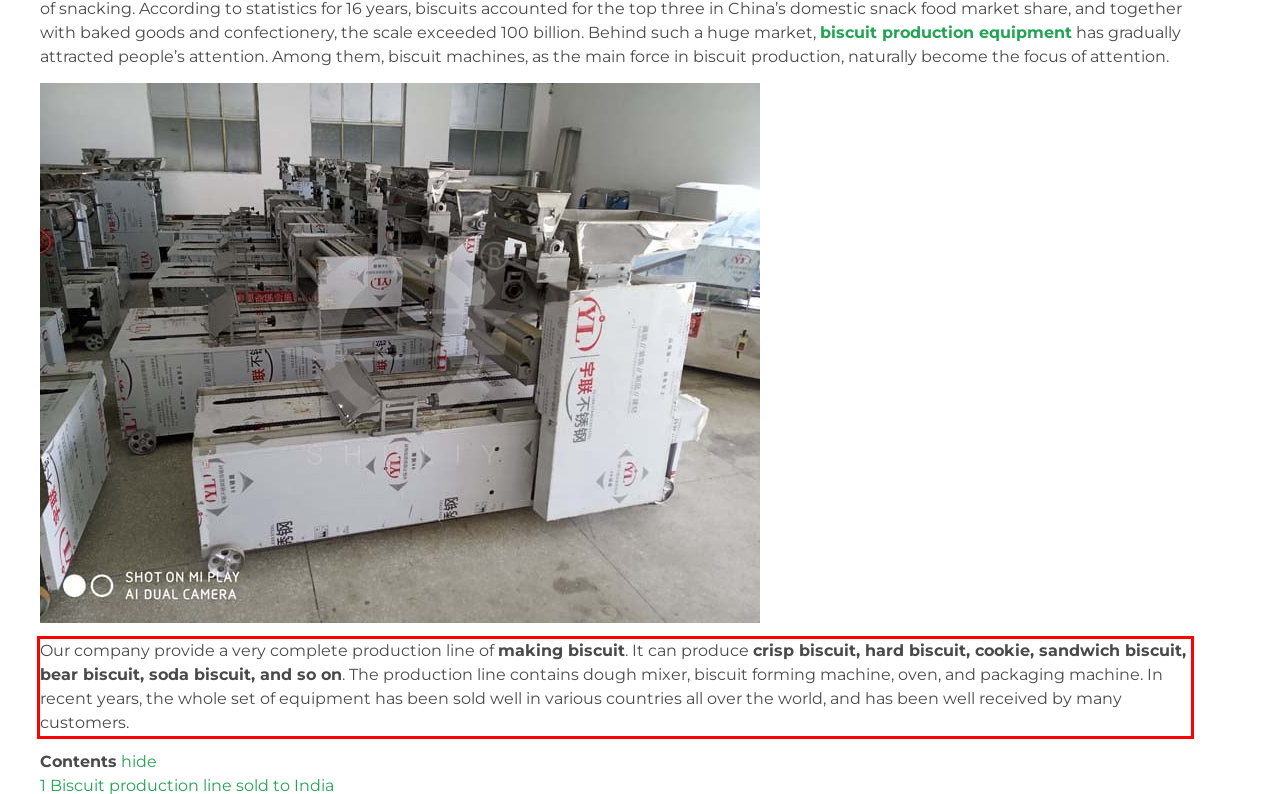Please analyze the screenshot of a webpage and extract the text content within the red bounding box using OCR.

Our company provide a very complete production line of making biscuit. It can produce crisp biscuit, hard biscuit, cookie, sandwich biscuit, bear biscuit, soda biscuit, and so on. The production line contains dough mixer, biscuit forming machine, oven, and packaging machine. In recent years, the whole set of equipment has been sold well in various countries all over the world, and has been well received by many customers.